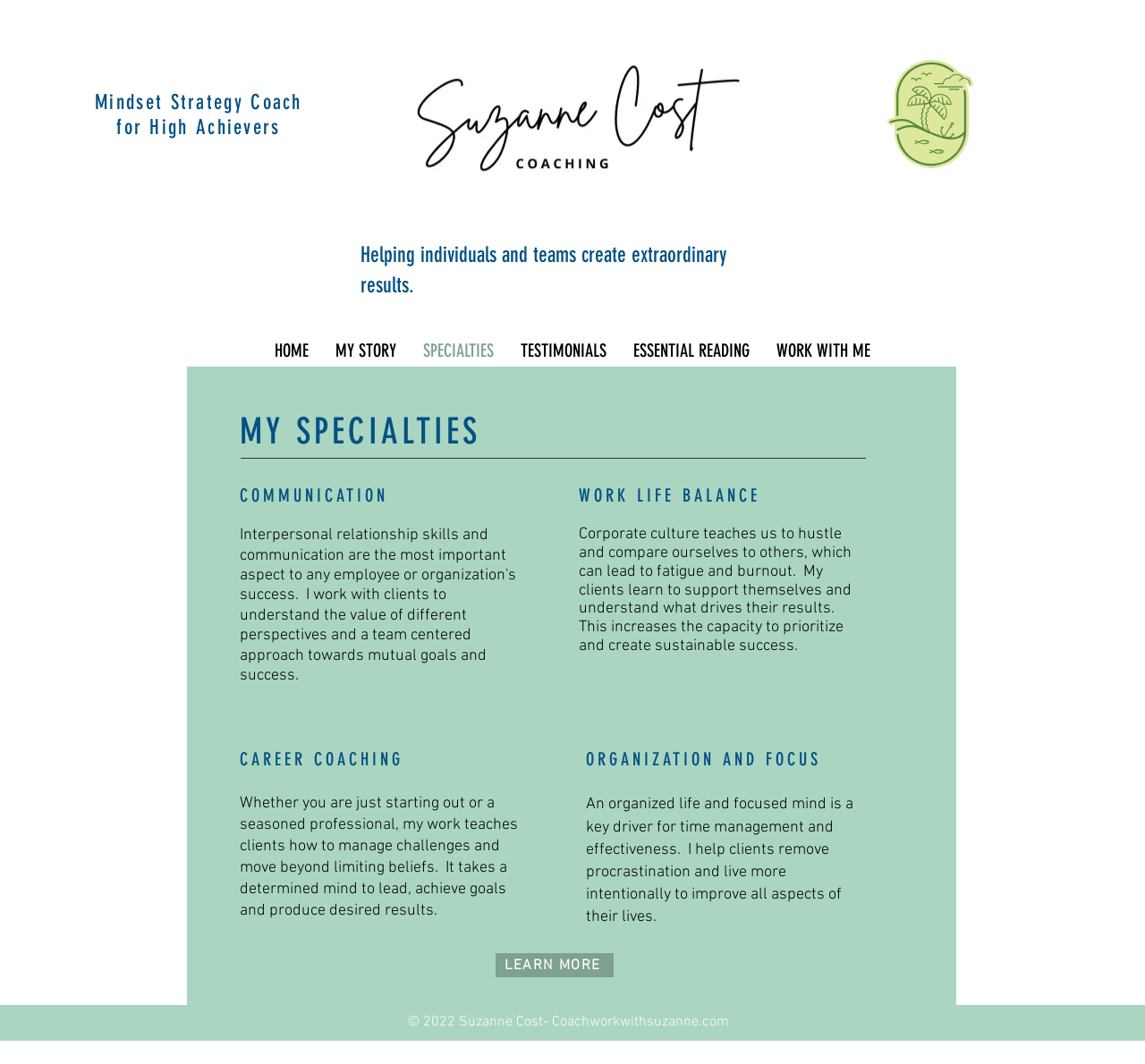Given the description of a UI element: "List Home", identify the bounding box coordinates of the matching element in the webpage screenshot.

None